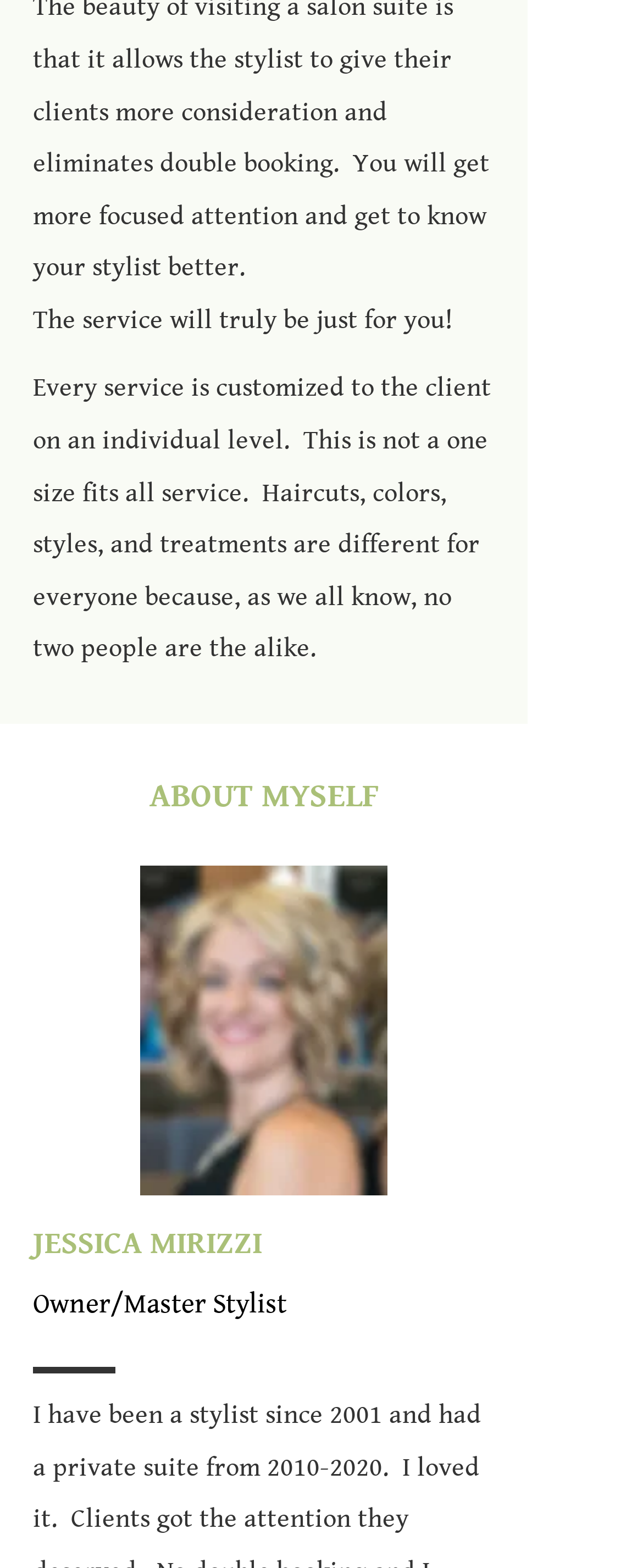Based on what you see in the screenshot, provide a thorough answer to this question: What is the main focus of the service?

The main focus of the service is customized service, as stated in the text 'Every service is customized to the client on an individual level. This is not a one size fits all service.'